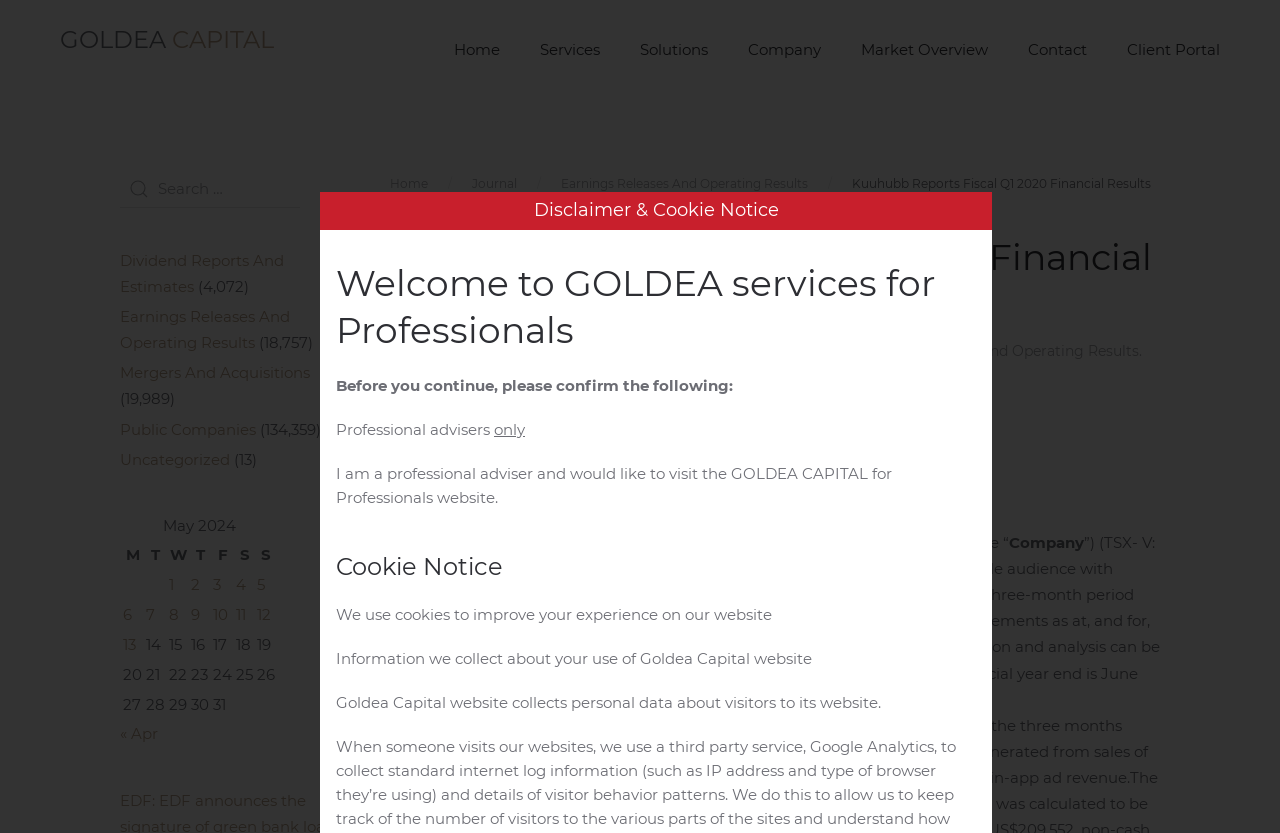What is the name of the game mentioned in the article?
Please provide a single word or phrase in response based on the screenshot.

Recolor